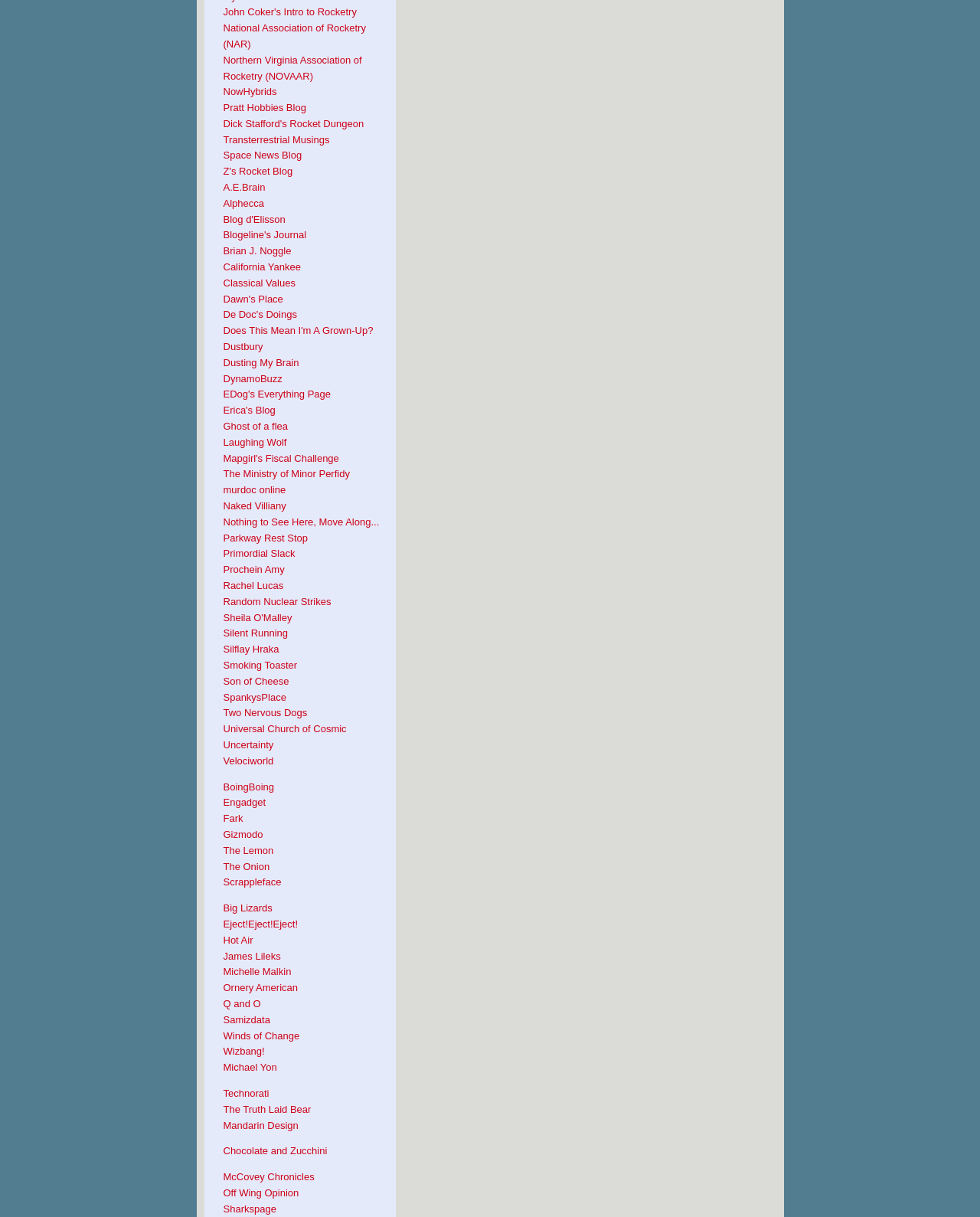What is the name of the first link on the webpage?
Refer to the image and answer the question using a single word or phrase.

John Coker's Intro to Rocketry